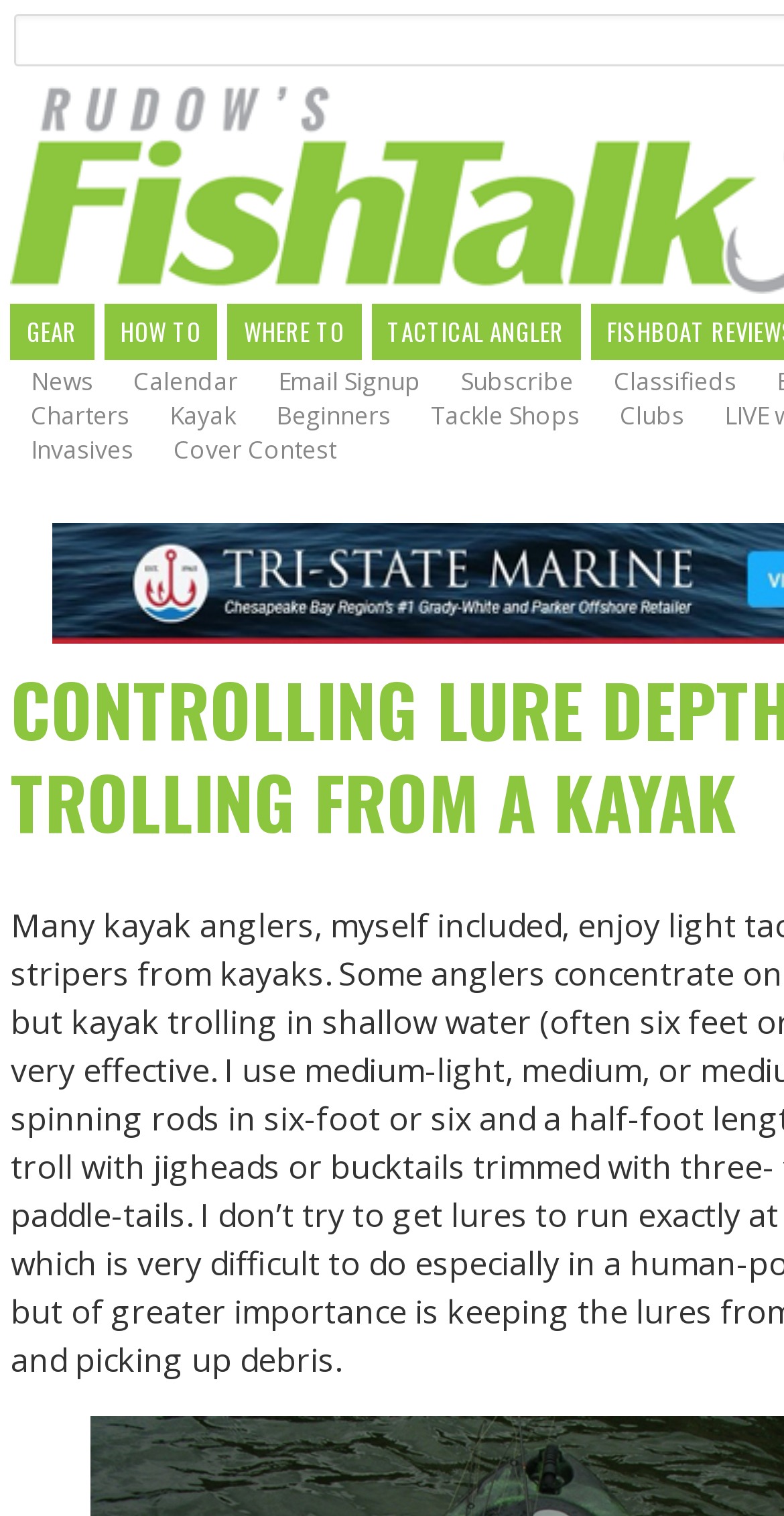Find and provide the bounding box coordinates for the UI element described here: "Cover Contest". The coordinates should be given as four float numbers between 0 and 1: [left, top, right, bottom].

[0.221, 0.29, 0.429, 0.305]